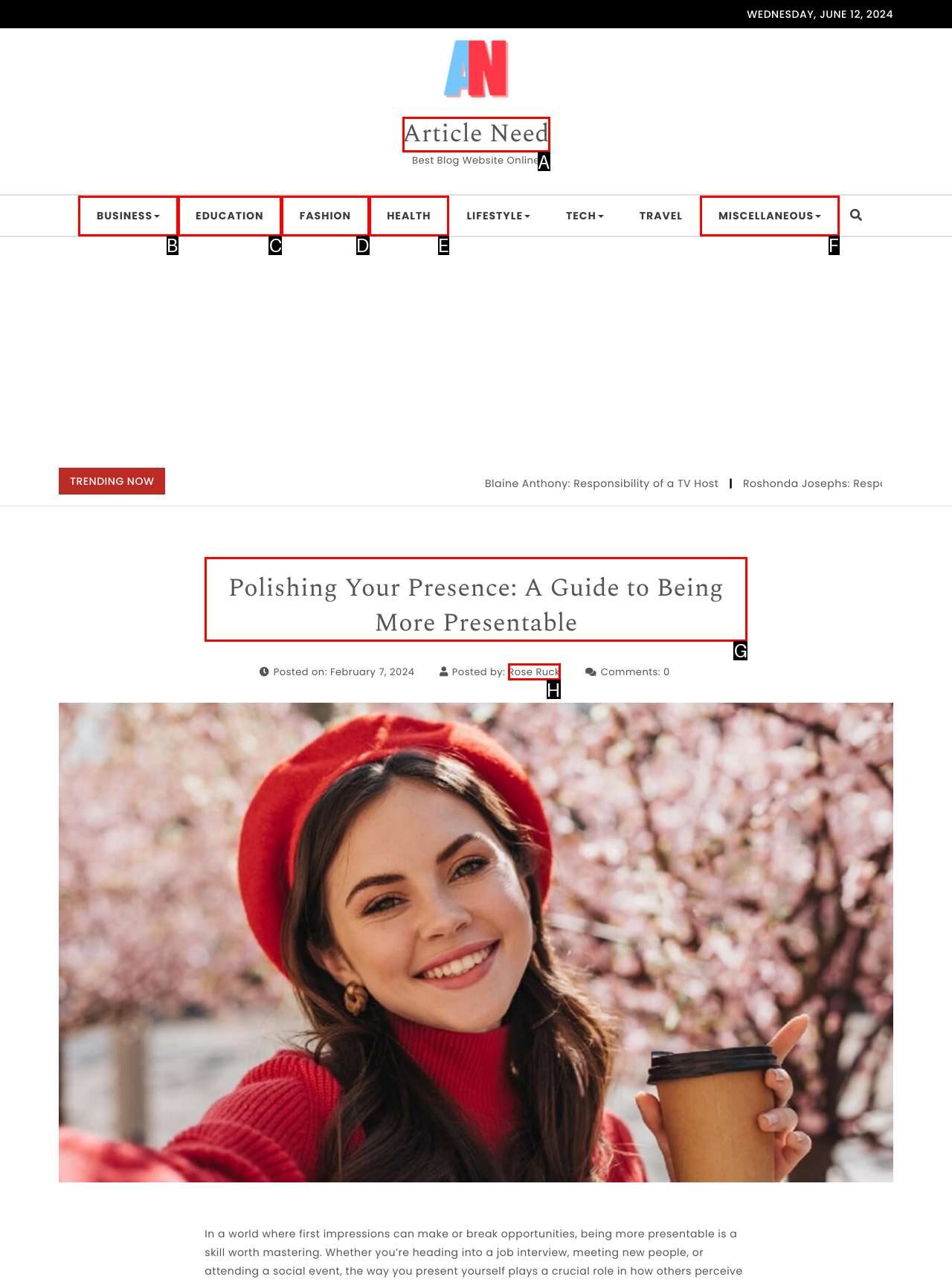Identify the correct UI element to click to achieve the task: View the 'Polishing Your Presence: A Guide to Being More Presentable' article.
Answer with the letter of the appropriate option from the choices given.

G